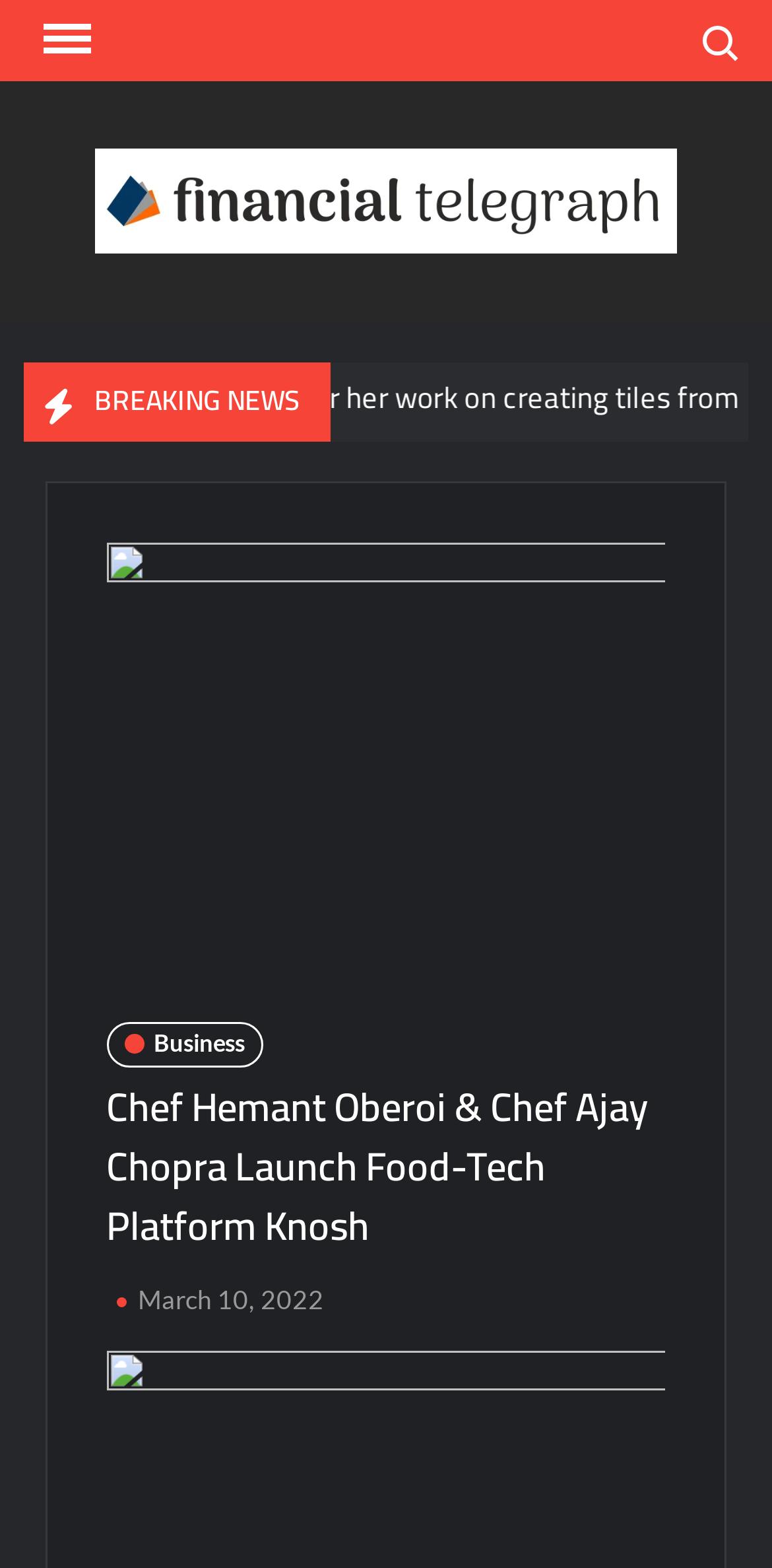What is the name of the food-tech platform?
Based on the image, give a one-word or short phrase answer.

Knosh